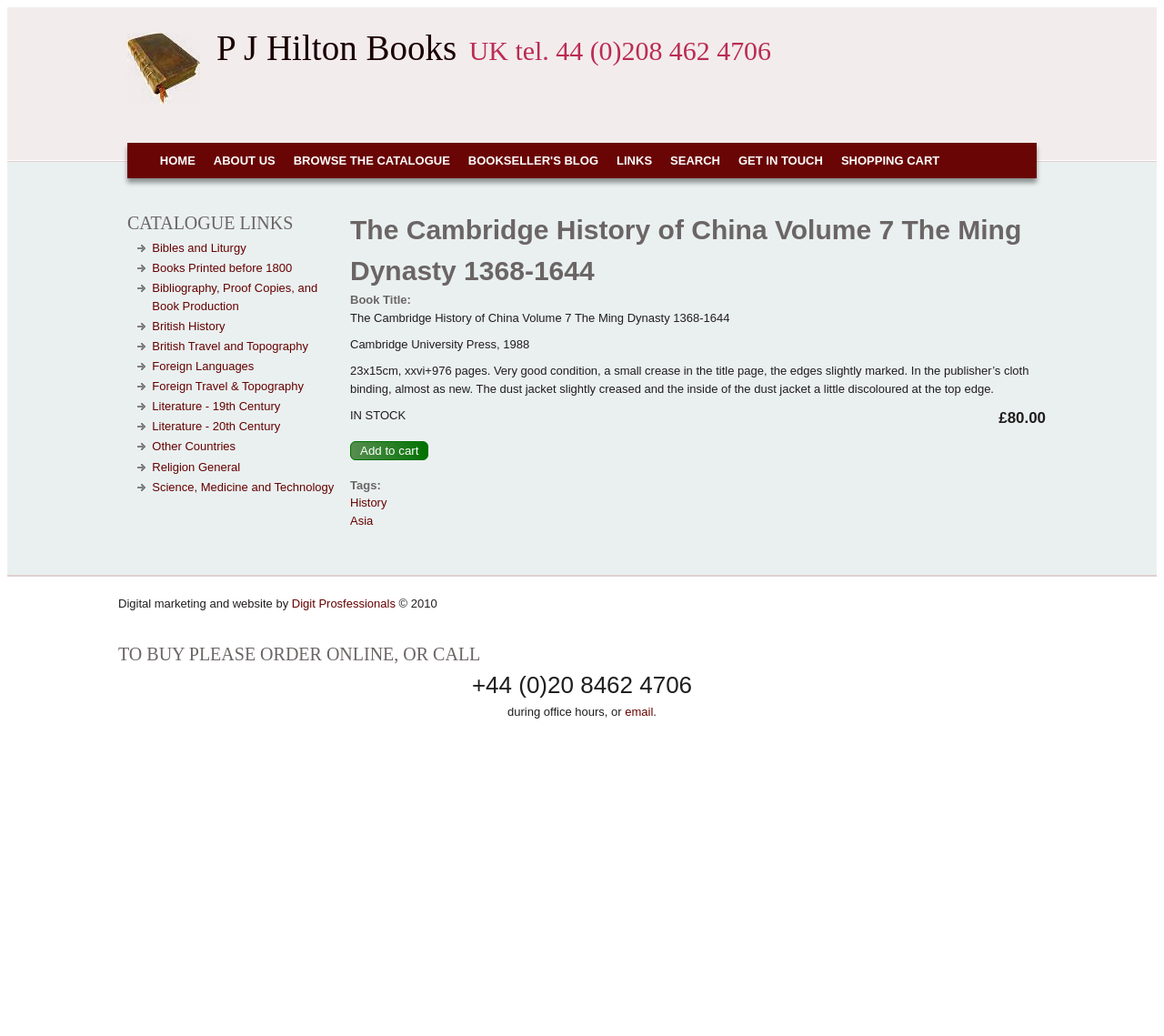Kindly provide the bounding box coordinates of the section you need to click on to fulfill the given instruction: "Get in touch".

[0.627, 0.138, 0.715, 0.172]